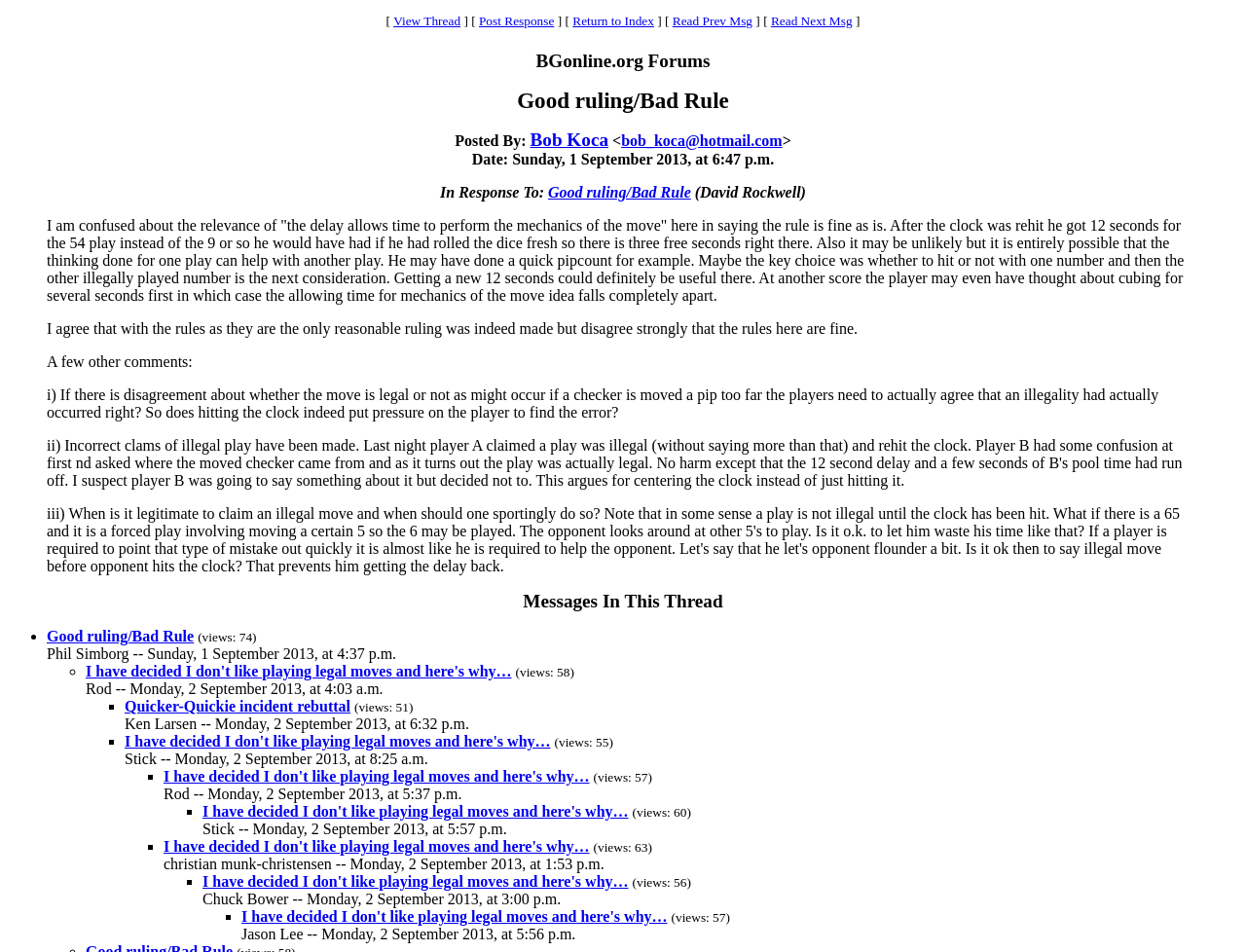Locate the bounding box coordinates of the element that should be clicked to execute the following instruction: "Check the news by 'Sujata'".

None